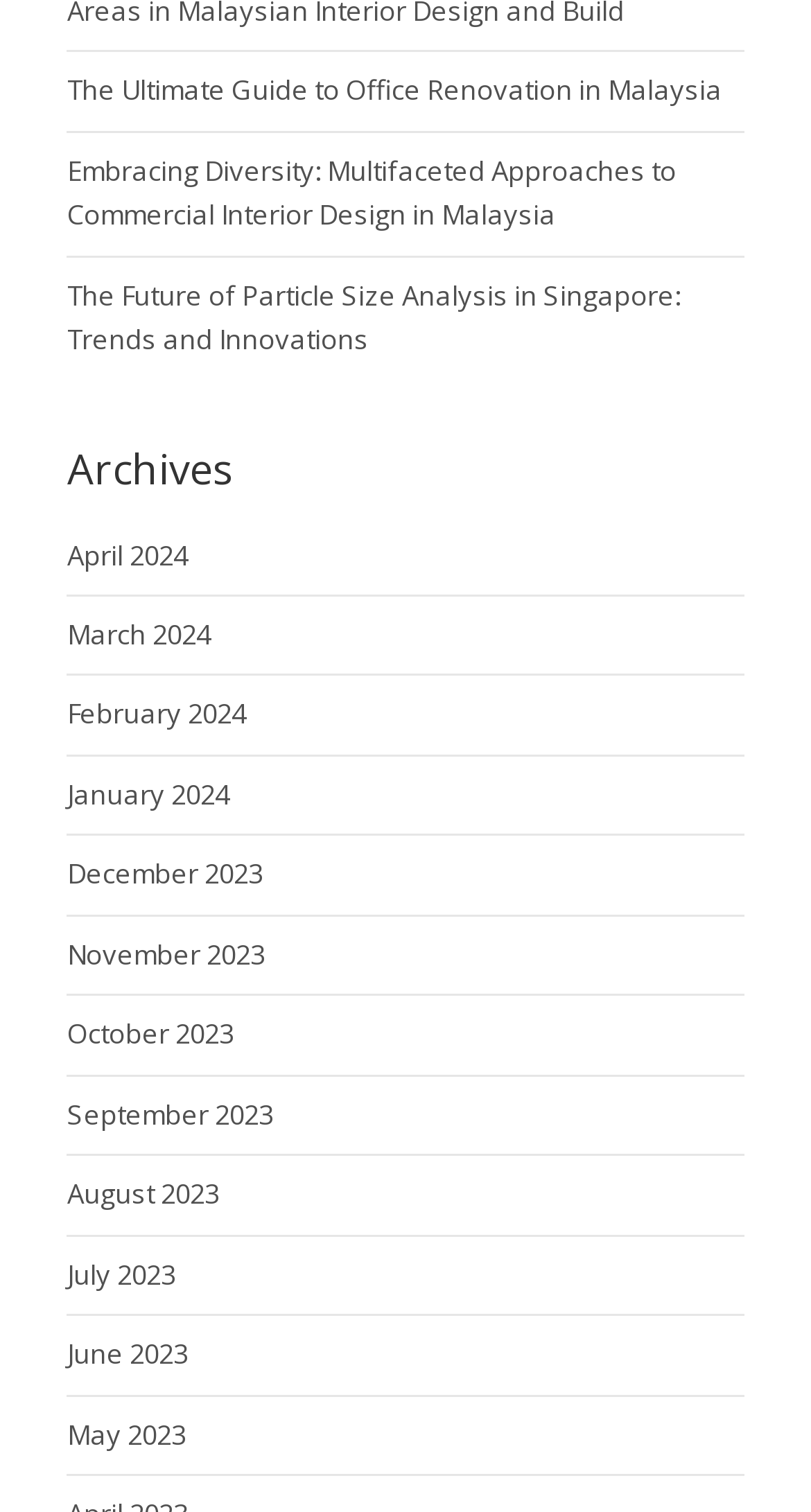Please provide a brief answer to the question using only one word or phrase: 
What is the topic of the first link?

Office Renovation in Malaysia